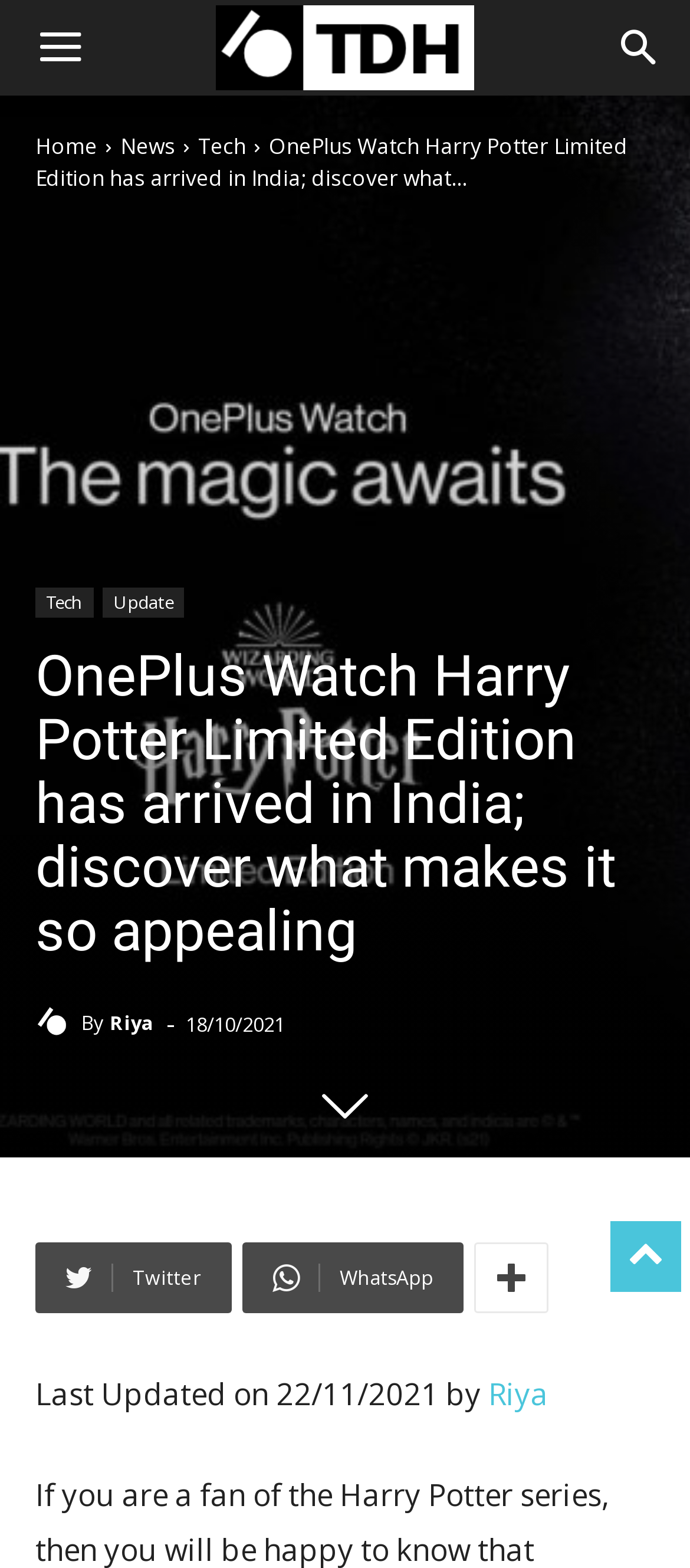Please pinpoint the bounding box coordinates for the region I should click to adhere to this instruction: "Go to Home page".

[0.051, 0.084, 0.141, 0.103]